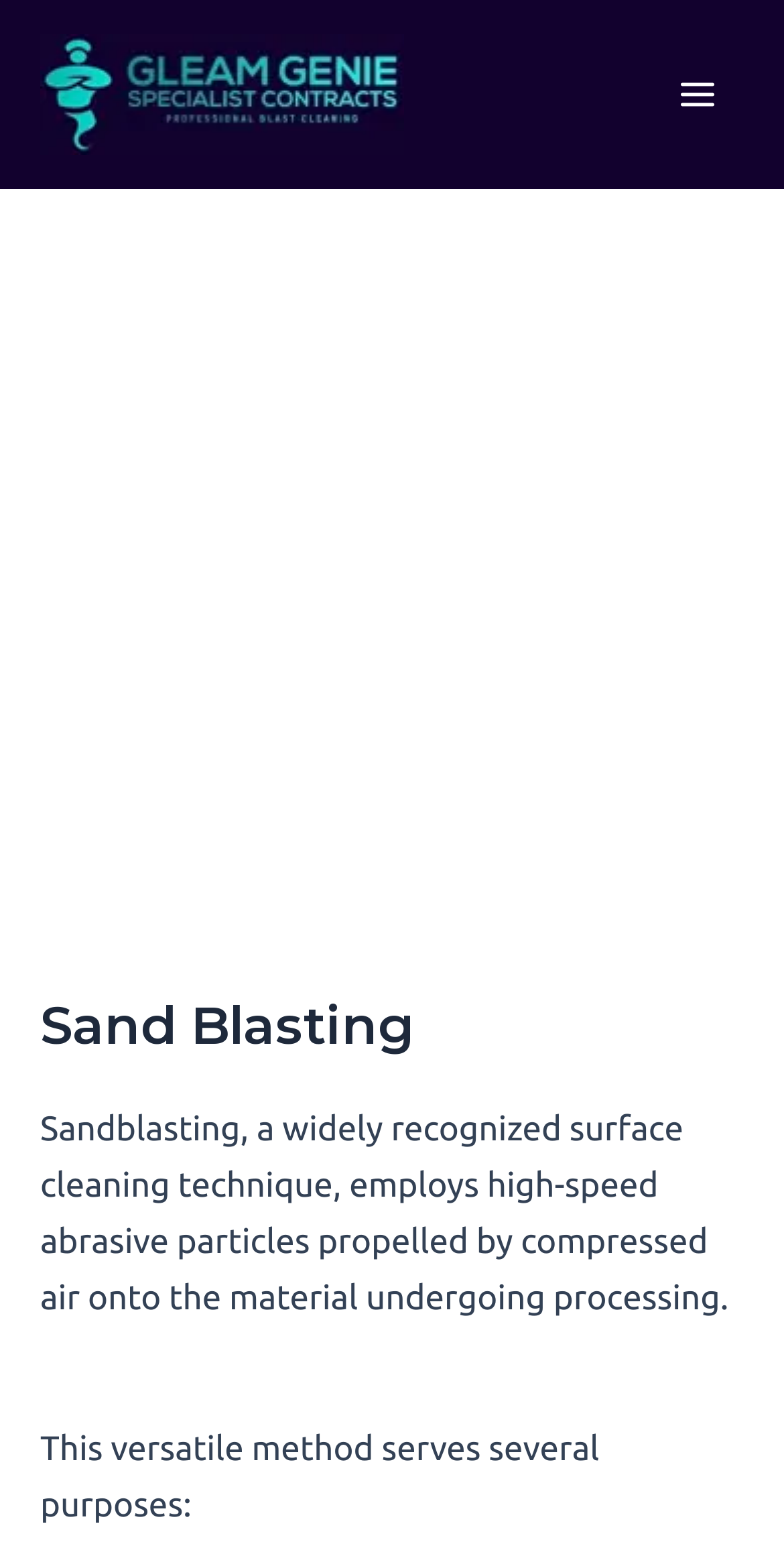What is the function of the button at the top right?
Look at the image and respond with a single word or a short phrase.

Main Menu